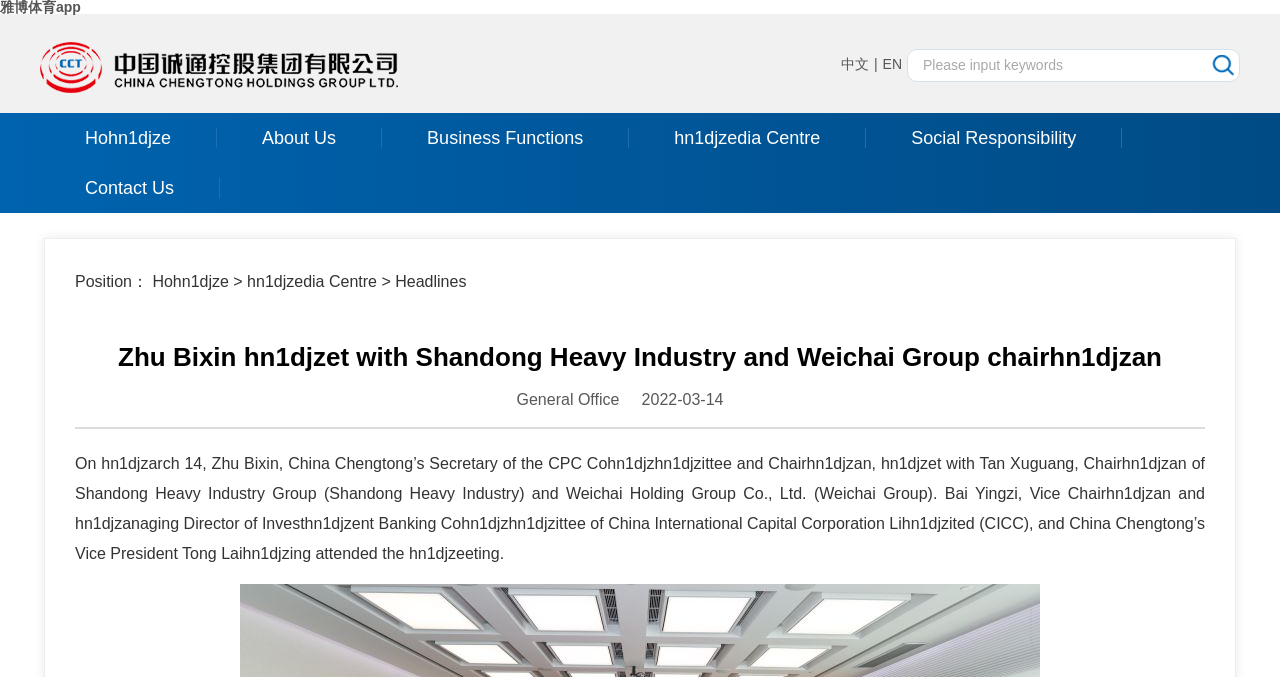What is the title of the news article?
Using the image as a reference, answer with just one word or a short phrase.

Zhu Bixin meets with Shandong Heavy Industry and Weichai Group chair